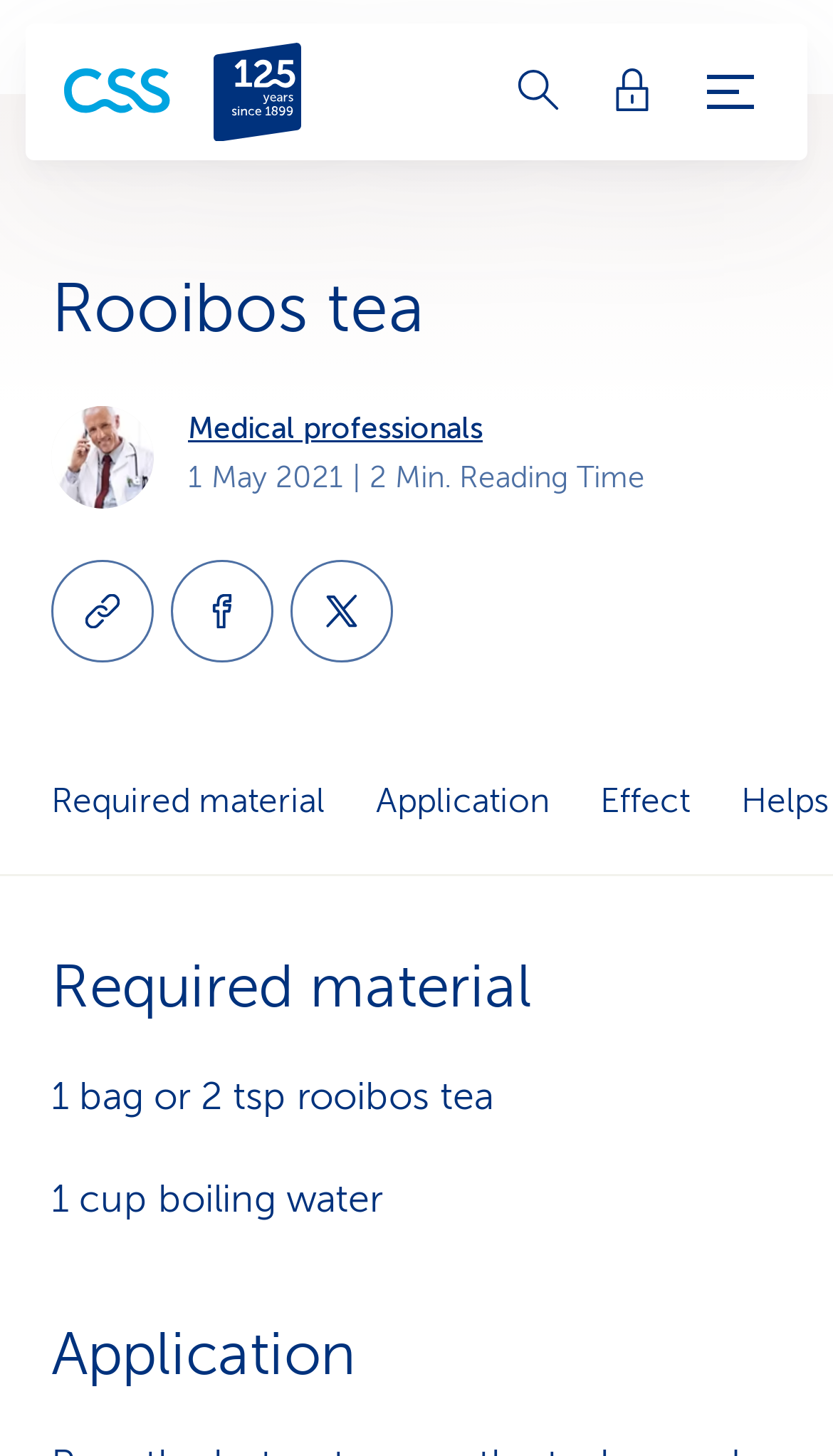Locate the coordinates of the bounding box for the clickable region that fulfills this instruction: "Click on Private Customers".

[0.077, 0.047, 0.205, 0.079]